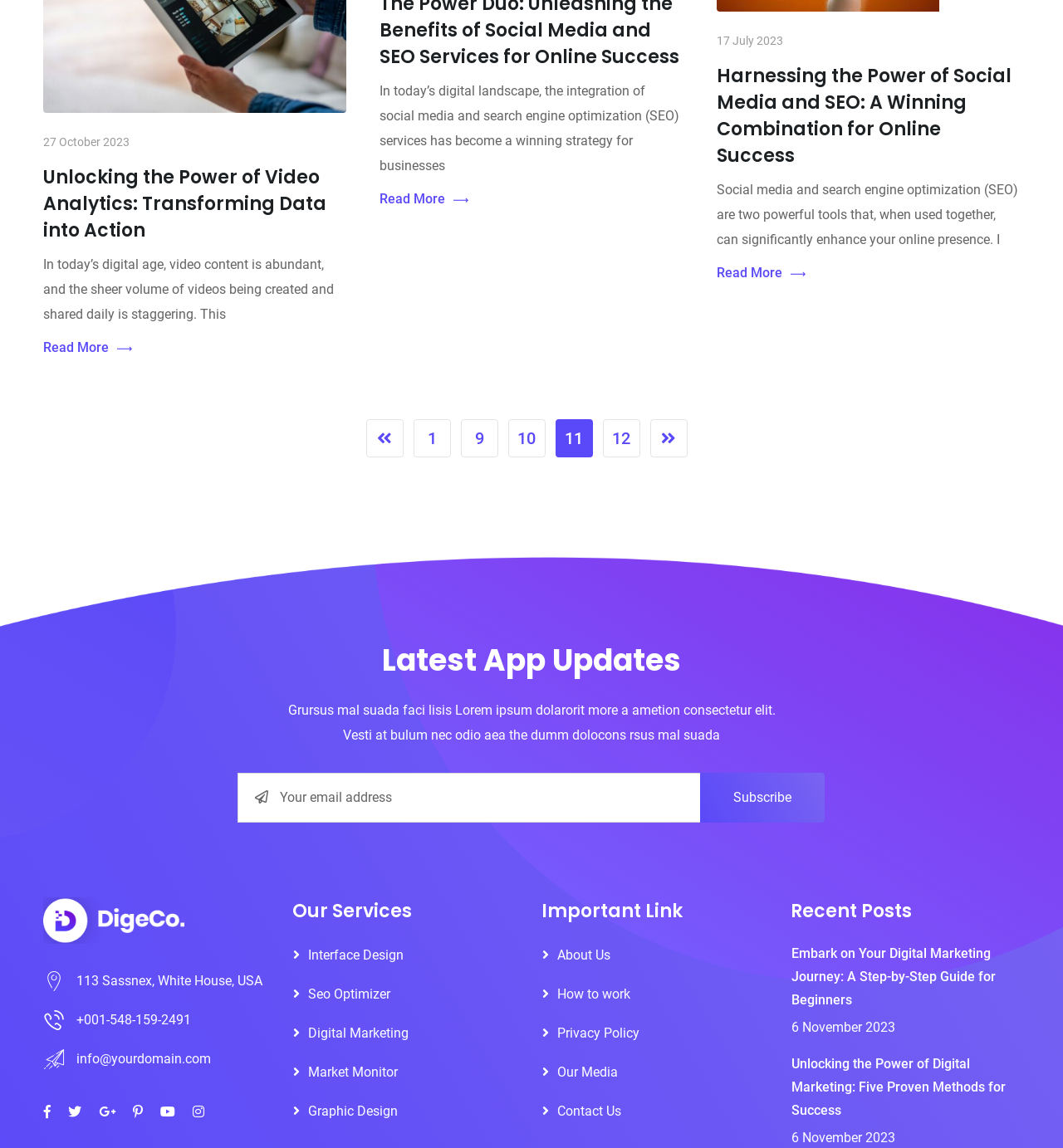Find the bounding box coordinates of the element I should click to carry out the following instruction: "Read more about video analytics".

[0.041, 0.292, 0.124, 0.313]